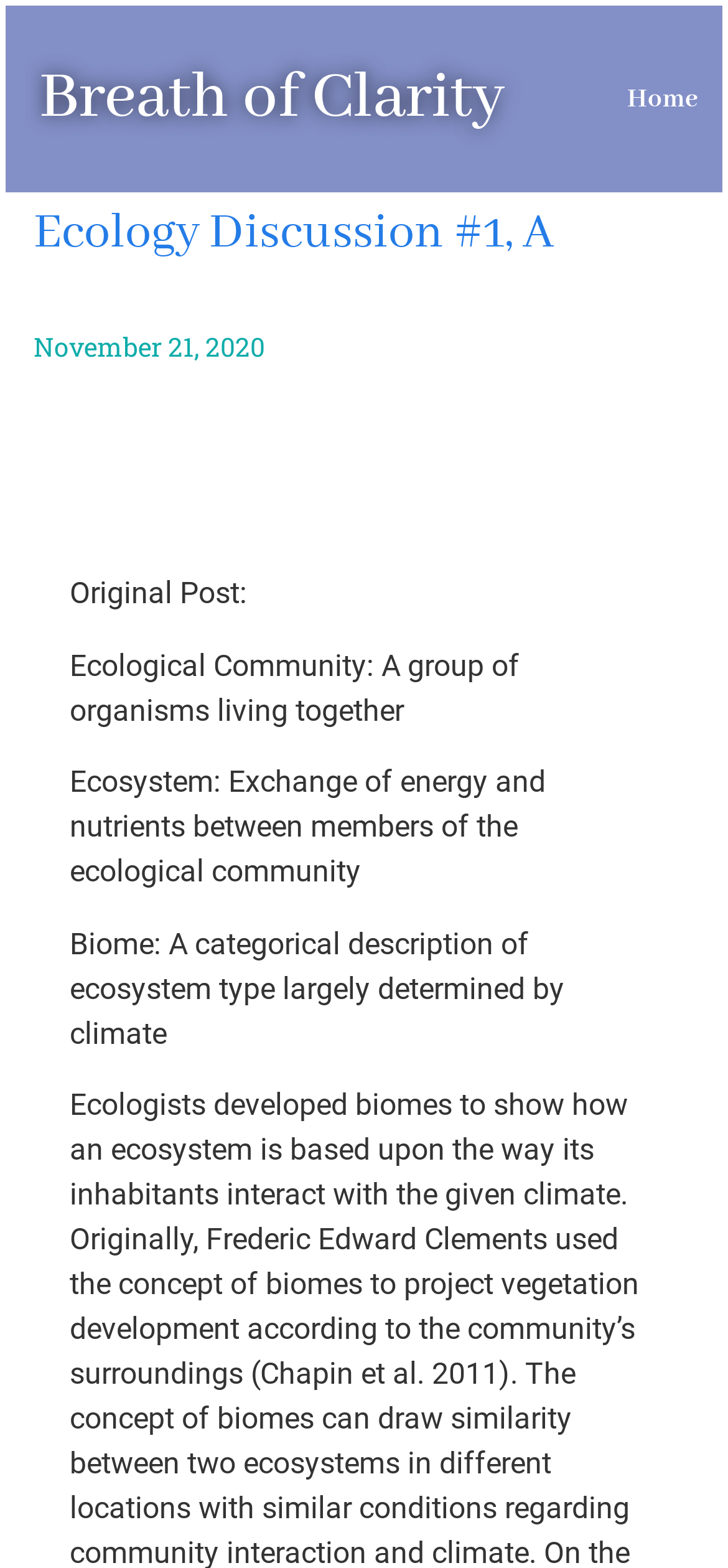Please extract the primary headline from the webpage.

Breath of Clarity